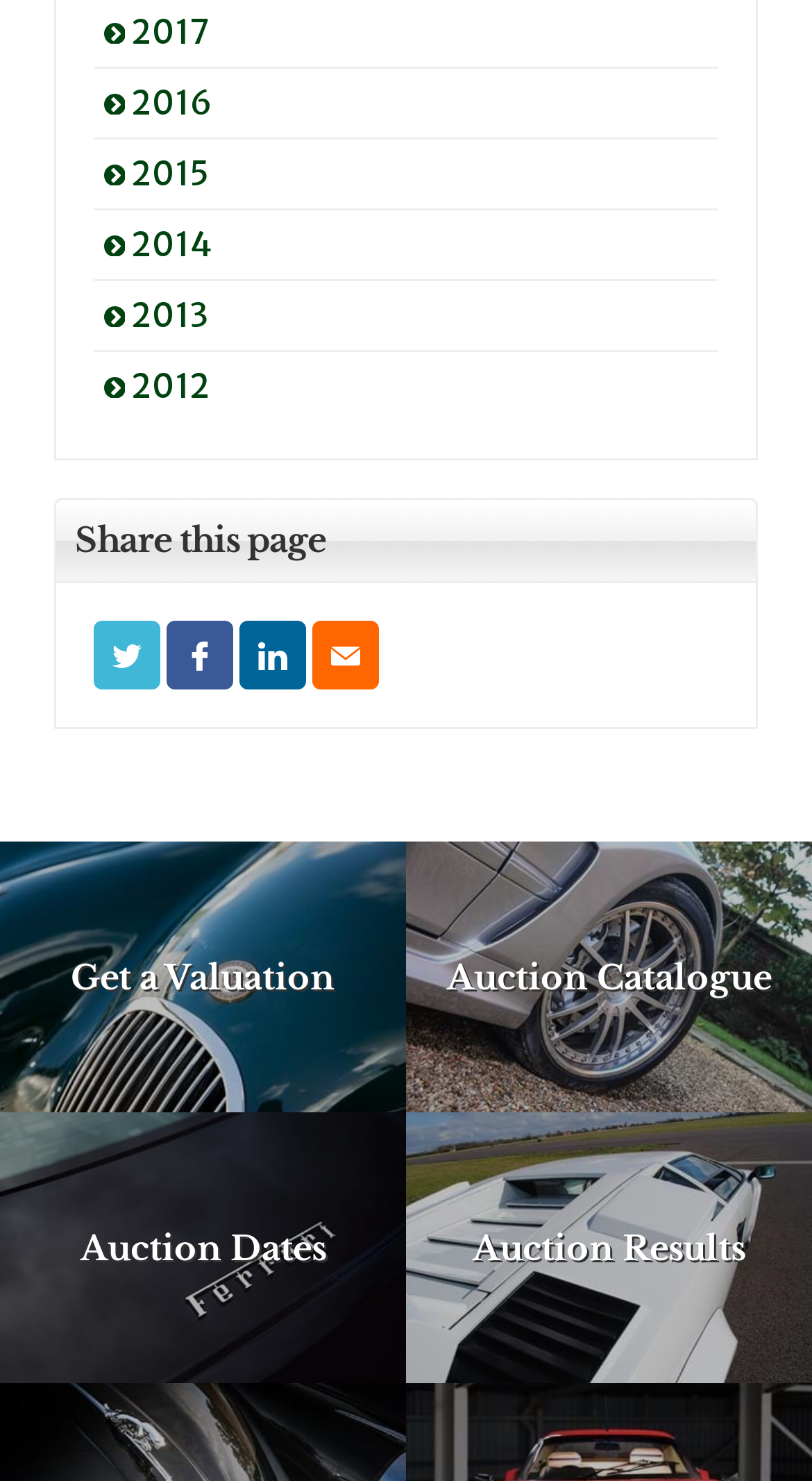Please identify the bounding box coordinates of the element that needs to be clicked to perform the following instruction: "Get a Valuation".

[0.0, 0.568, 0.5, 0.751]